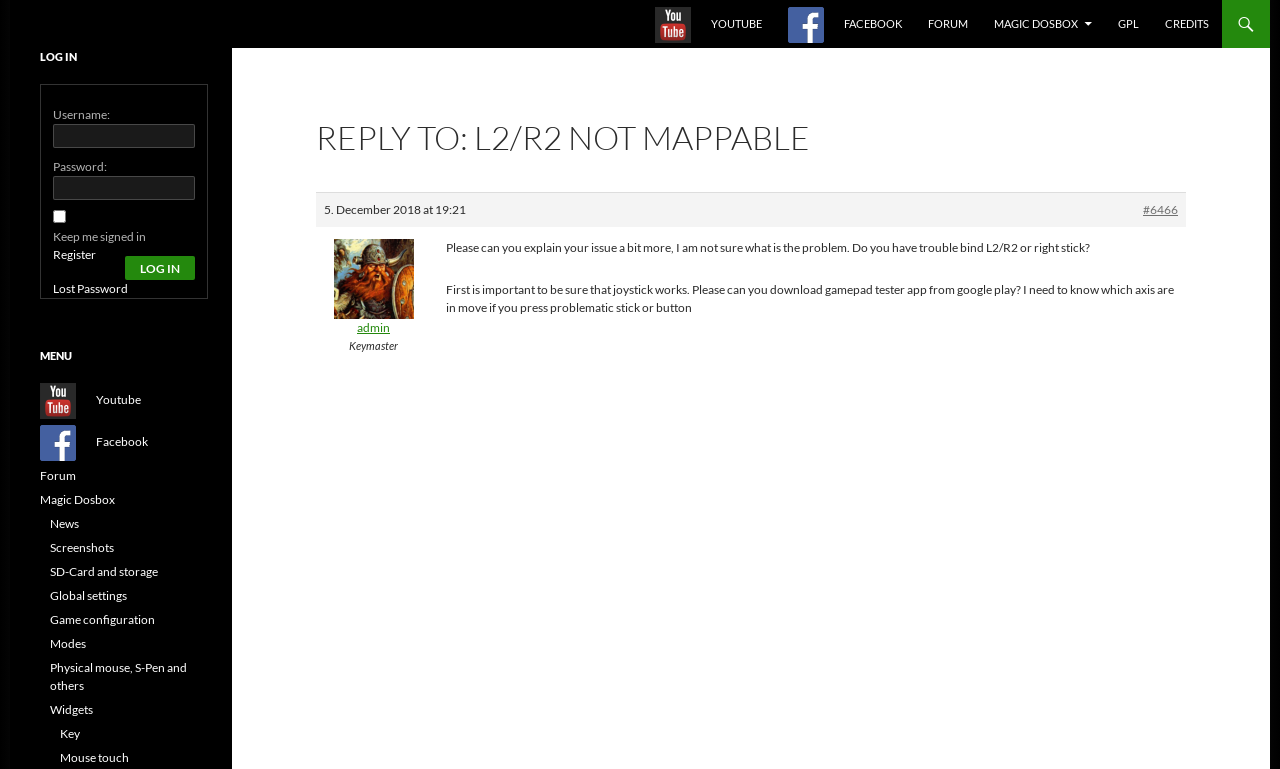Identify the bounding box of the HTML element described here: "Mouse touch". Provide the coordinates as four float numbers between 0 and 1: [left, top, right, bottom].

[0.047, 0.975, 0.101, 0.995]